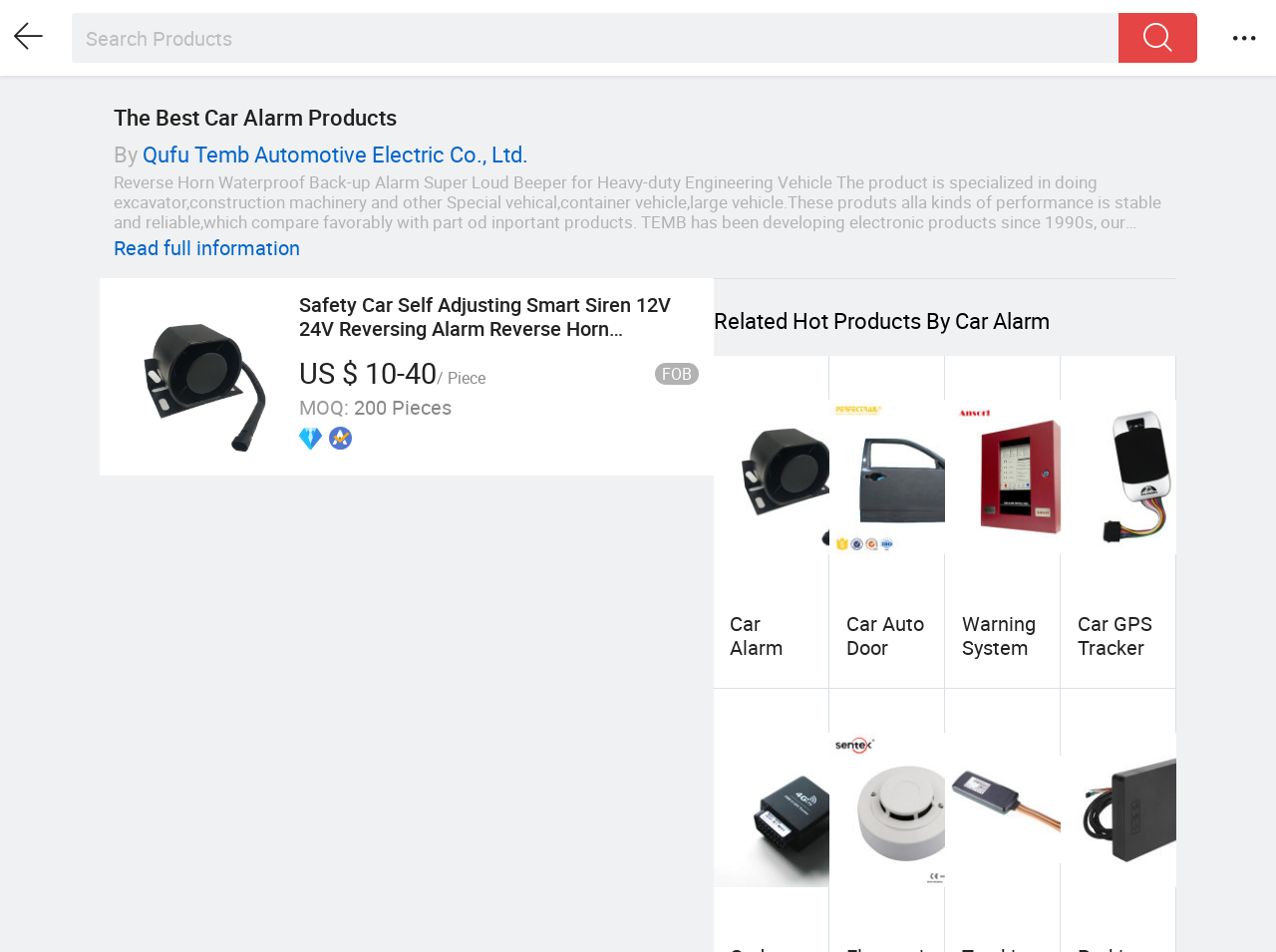How many products are listed under Related Hot Products?
Based on the screenshot, provide a one-word or short-phrase response.

6